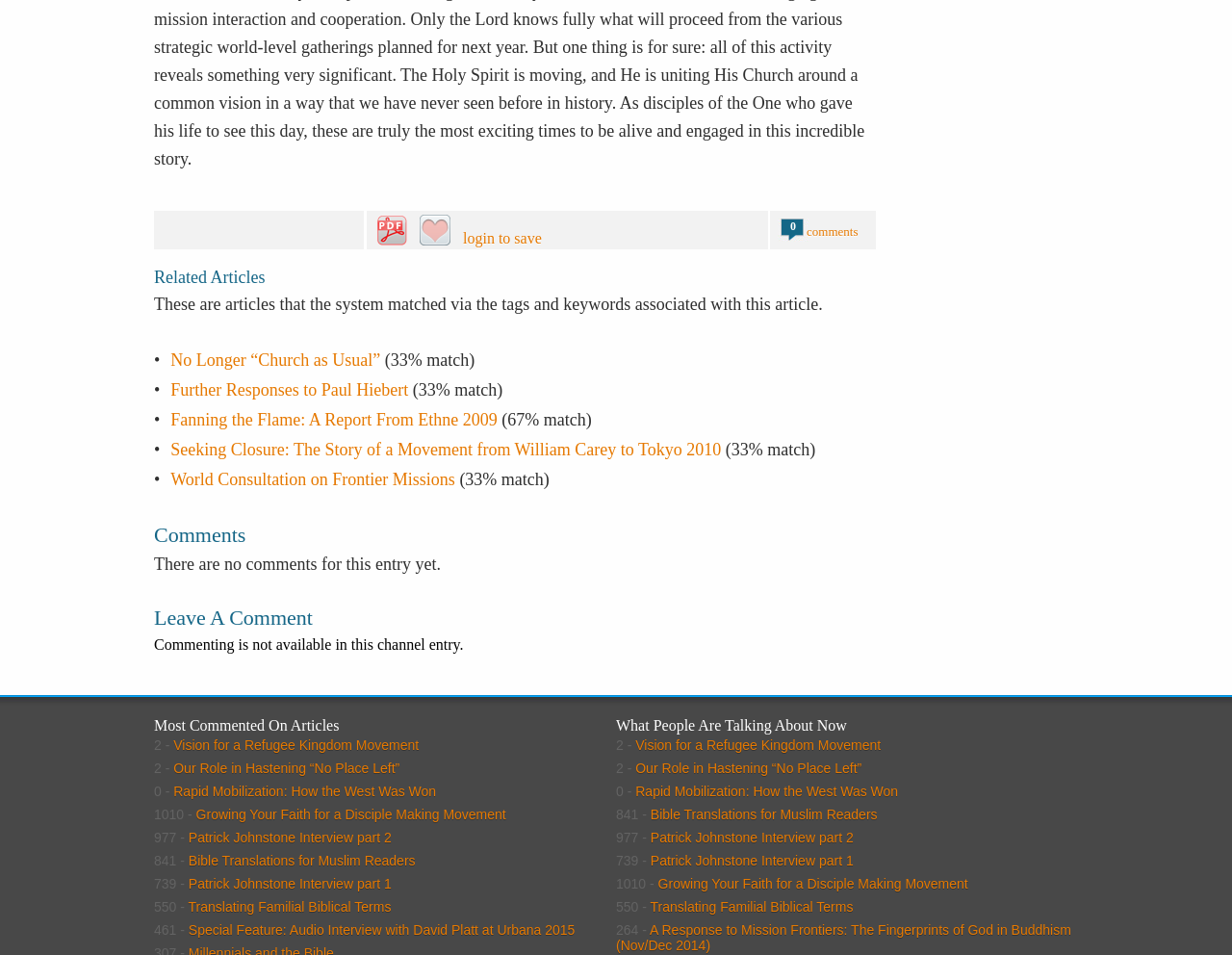Locate the bounding box coordinates of the element that needs to be clicked to carry out the instruction: "leave a comment". The coordinates should be given as four float numbers ranging from 0 to 1, i.e., [left, top, right, bottom].

[0.125, 0.635, 0.711, 0.663]